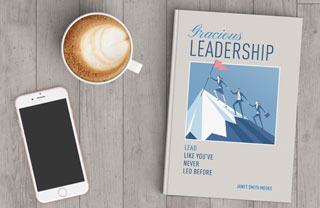What is the subtitle of the book 'Gracious Leadership'?
Look at the screenshot and provide an in-depth answer.

The text on the cover reads 'Gracious LEADERSHIP' in a prominent font, with the subtitle 'LEAD LIKE YOU'VE NEVER LED BEFORE', emphasizing the book's focus on innovative leadership principles.